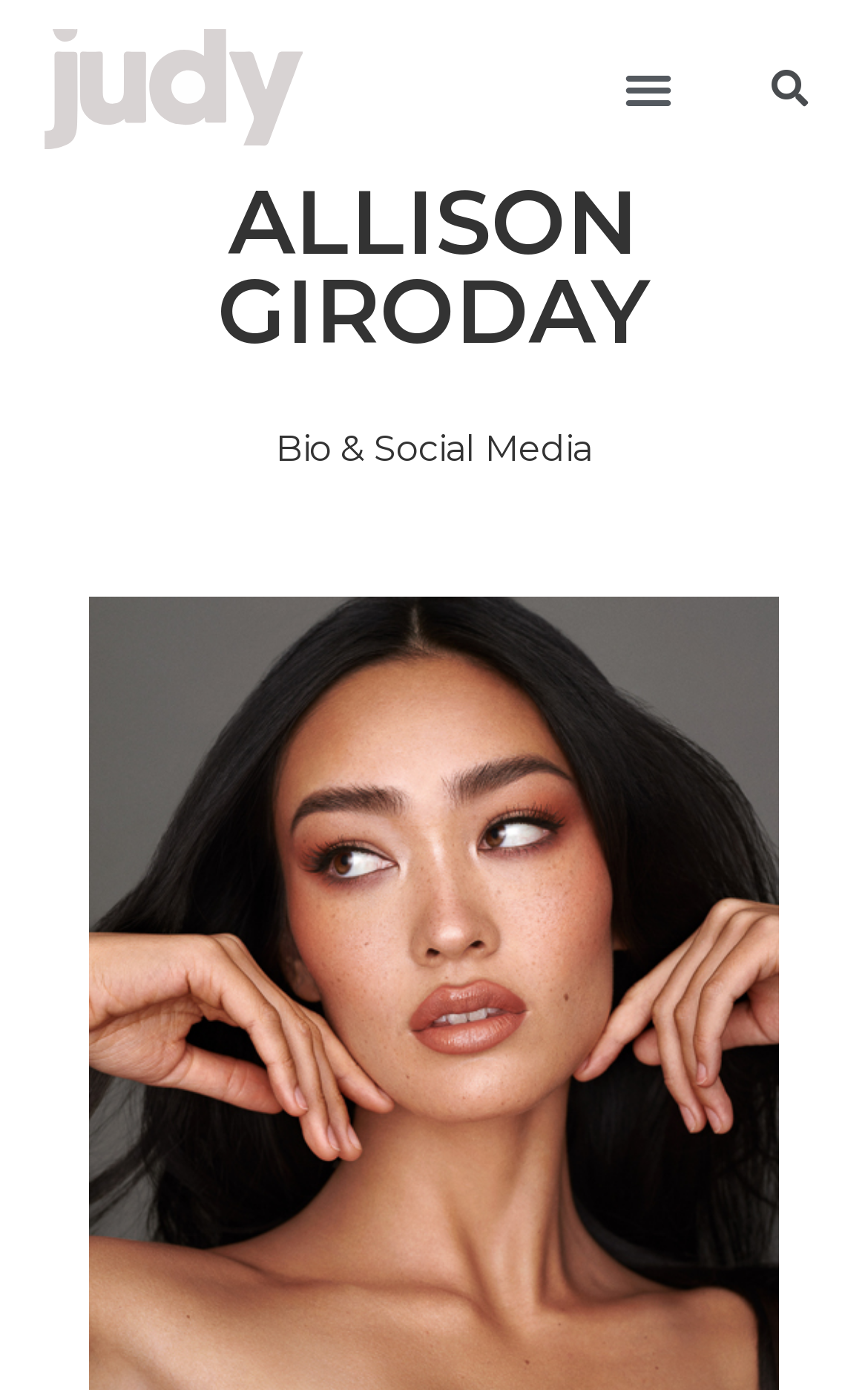Bounding box coordinates are specified in the format (top-left x, top-left y, bottom-right x, bottom-right y). All values are floating point numbers bounded between 0 and 1. Please provide the bounding box coordinate of the region this sentence describes: Menu

[0.704, 0.038, 0.789, 0.09]